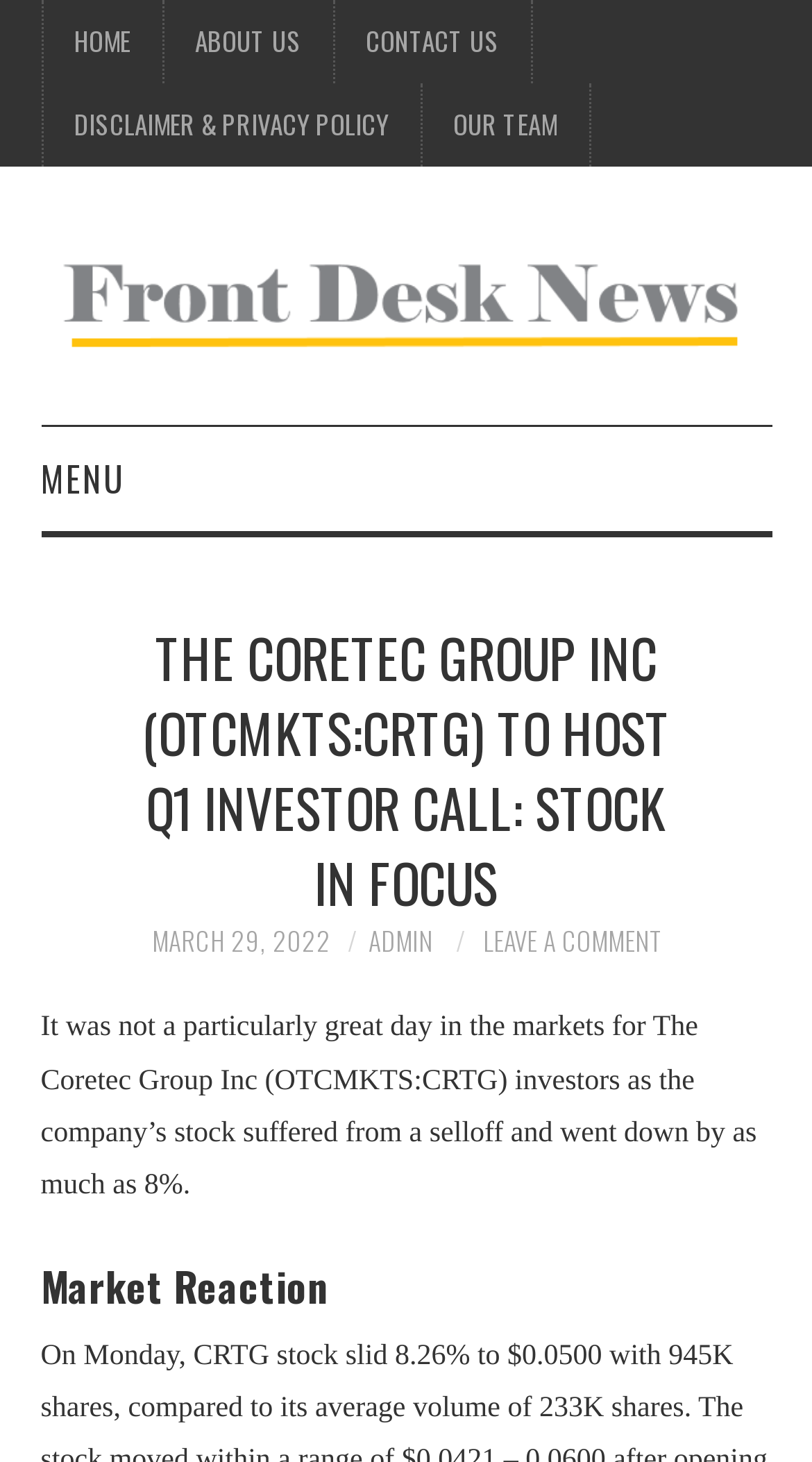Please find the bounding box coordinates of the clickable region needed to complete the following instruction: "view about us". The bounding box coordinates must consist of four float numbers between 0 and 1, i.e., [left, top, right, bottom].

[0.201, 0.0, 0.409, 0.057]